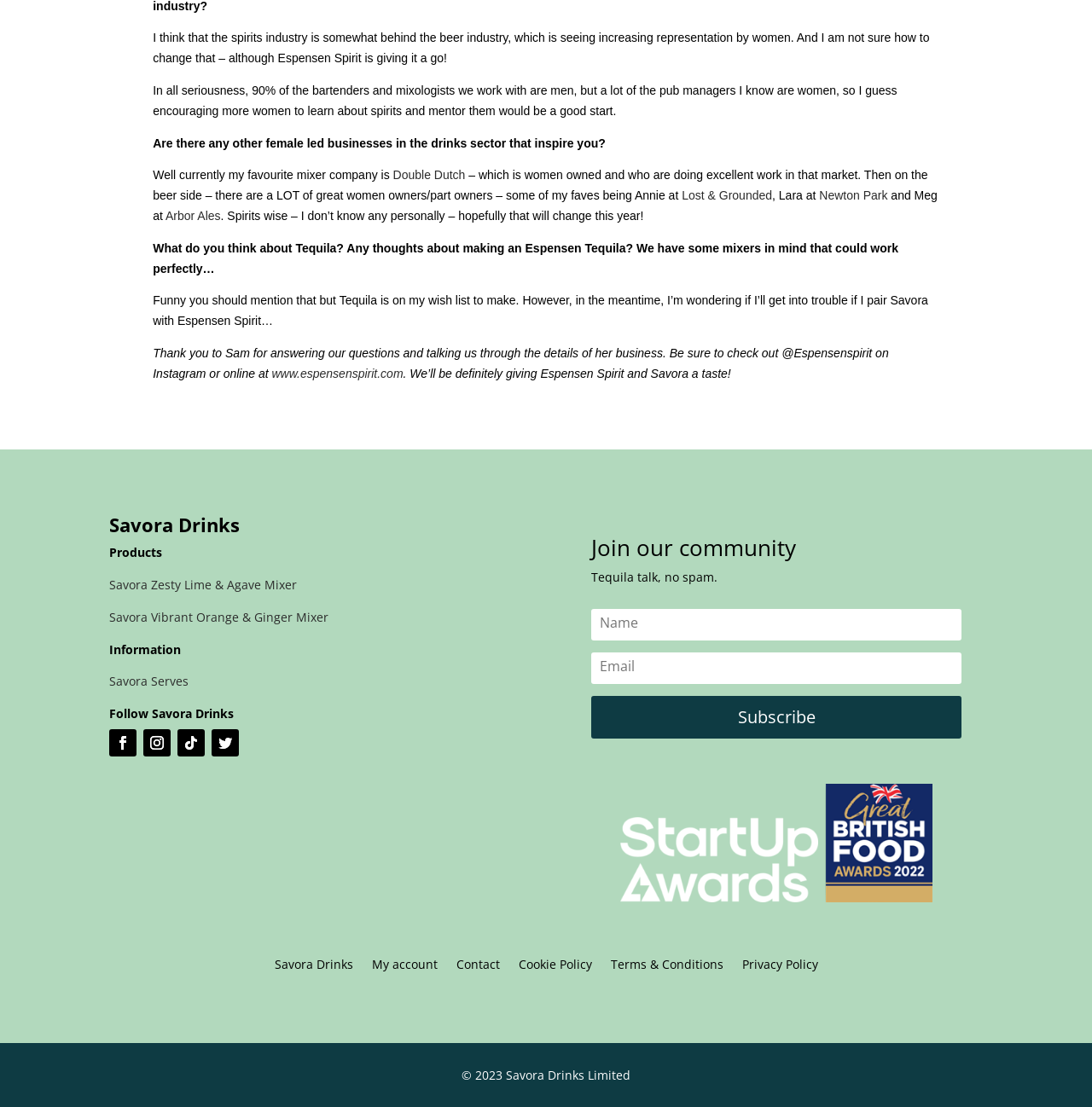Please indicate the bounding box coordinates of the element's region to be clicked to achieve the instruction: "Follow Savora Drinks on social media". Provide the coordinates as four float numbers between 0 and 1, i.e., [left, top, right, bottom].

[0.1, 0.659, 0.125, 0.683]